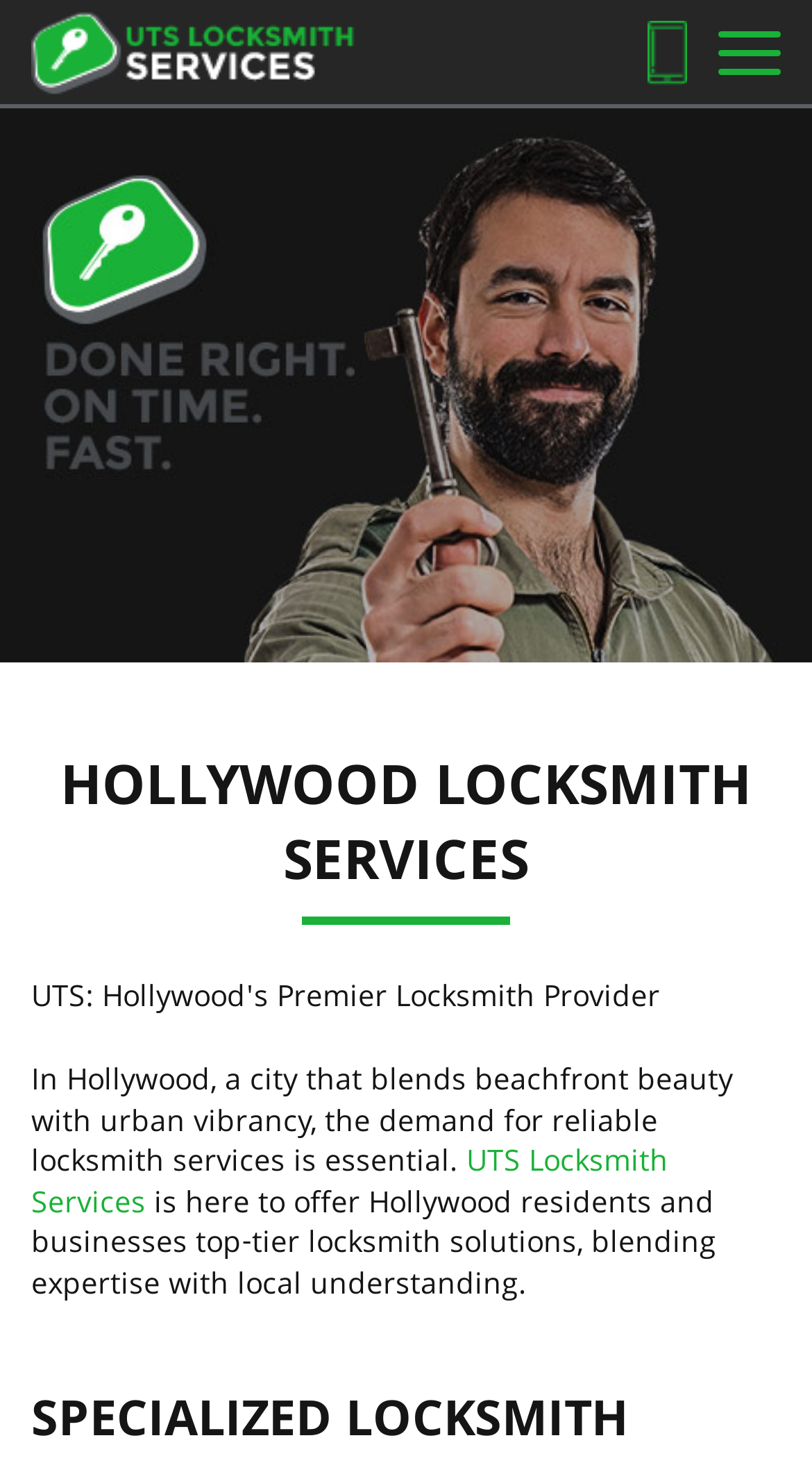In which city does UTS Locksmith Services operate?
Using the image, provide a detailed and thorough answer to the question.

I found this information by looking at the heading element with the text 'HOLLYWOOD LOCKSMITH SERVICES', which has a bounding box coordinate of [0.038, 0.517, 0.962, 0.62]. This heading suggests that the locksmith services are specific to Hollywood.